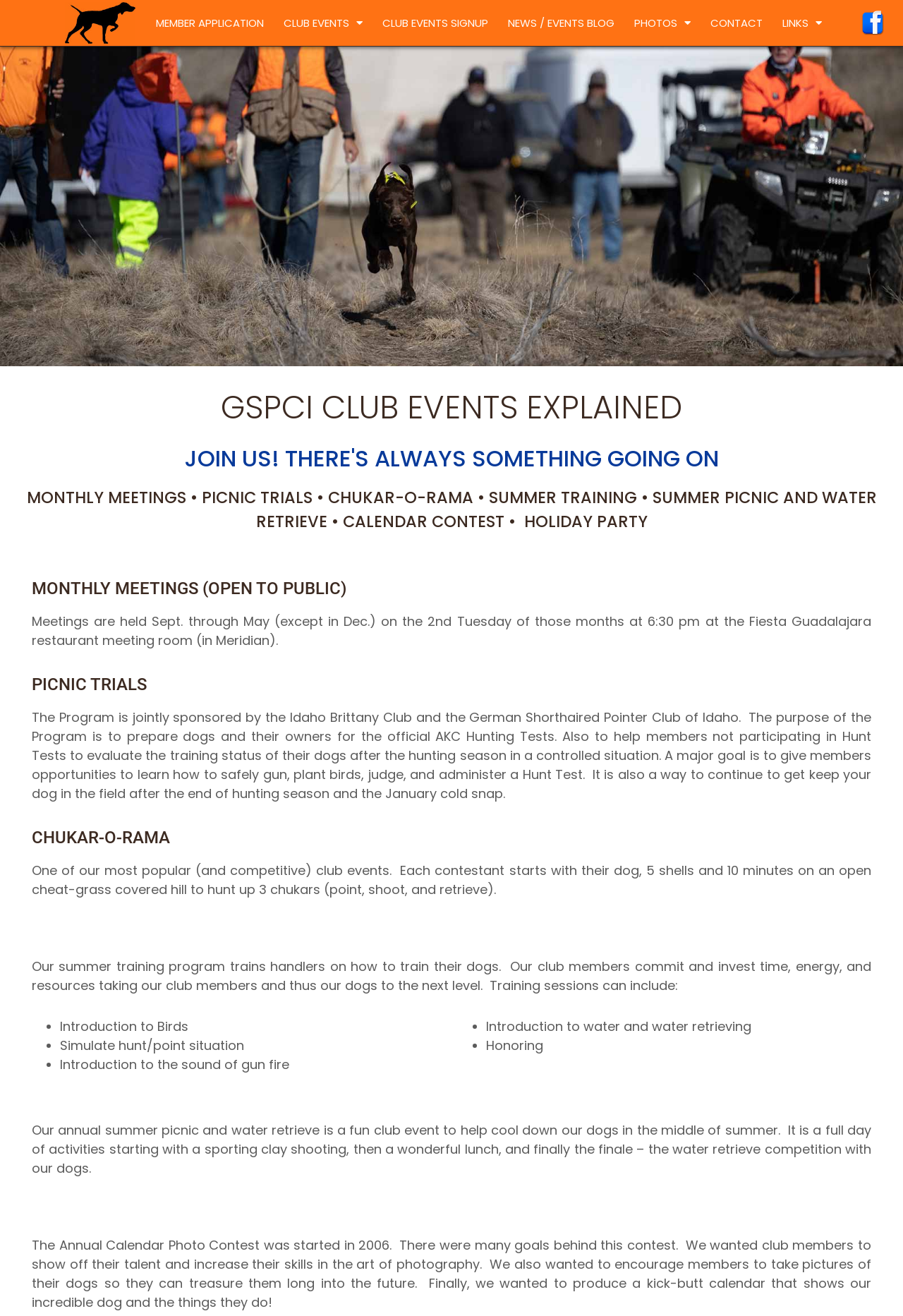Please provide the bounding box coordinates for the UI element as described: "News / Events Blog". The coordinates must be four floats between 0 and 1, represented as [left, top, right, bottom].

[0.551, 0.005, 0.691, 0.029]